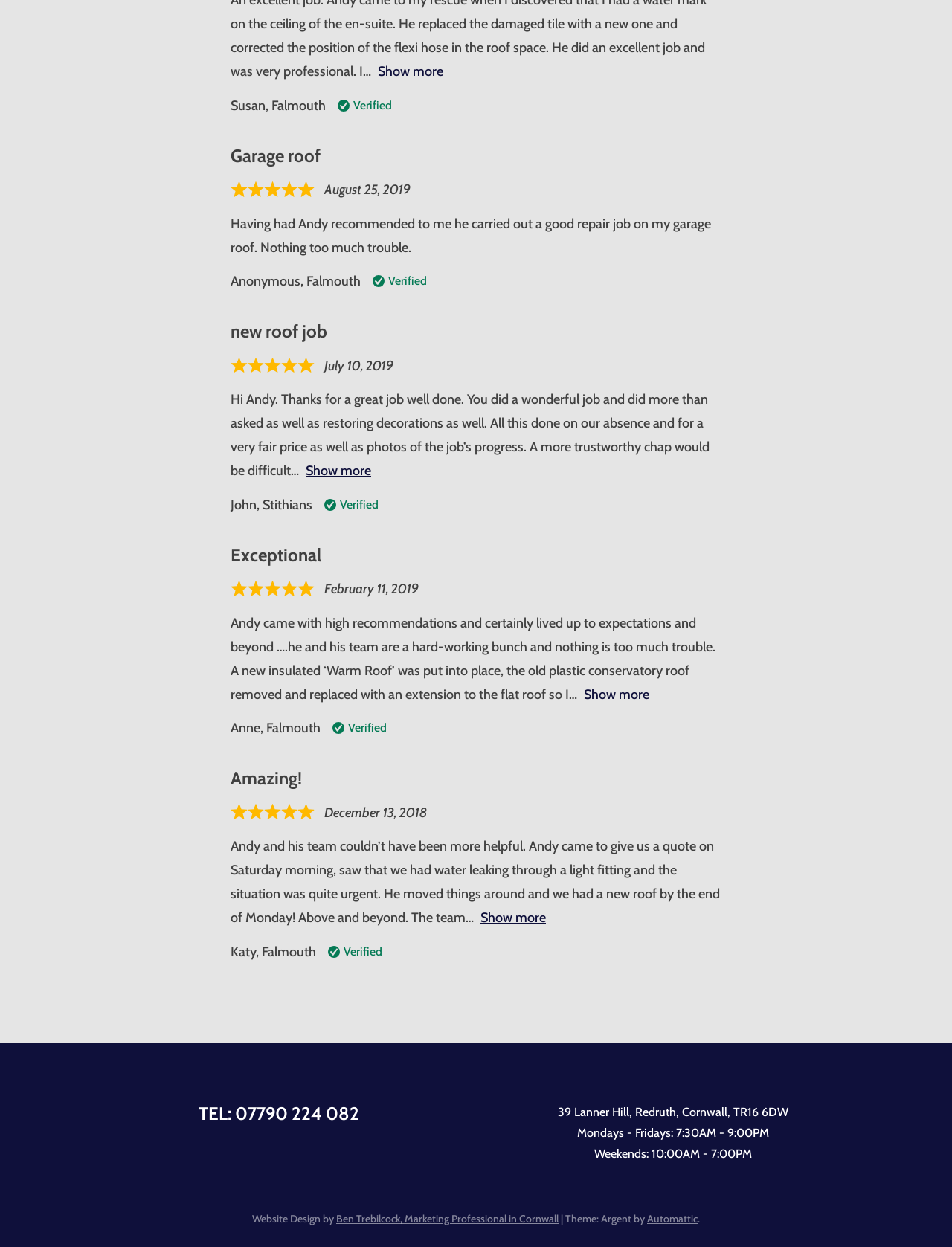Use the details in the image to answer the question thoroughly: 
What is the phone number of the business?

I found the phone number by looking at the heading element with the text 'TEL: 07790 224 082' located at the bottom of the page.